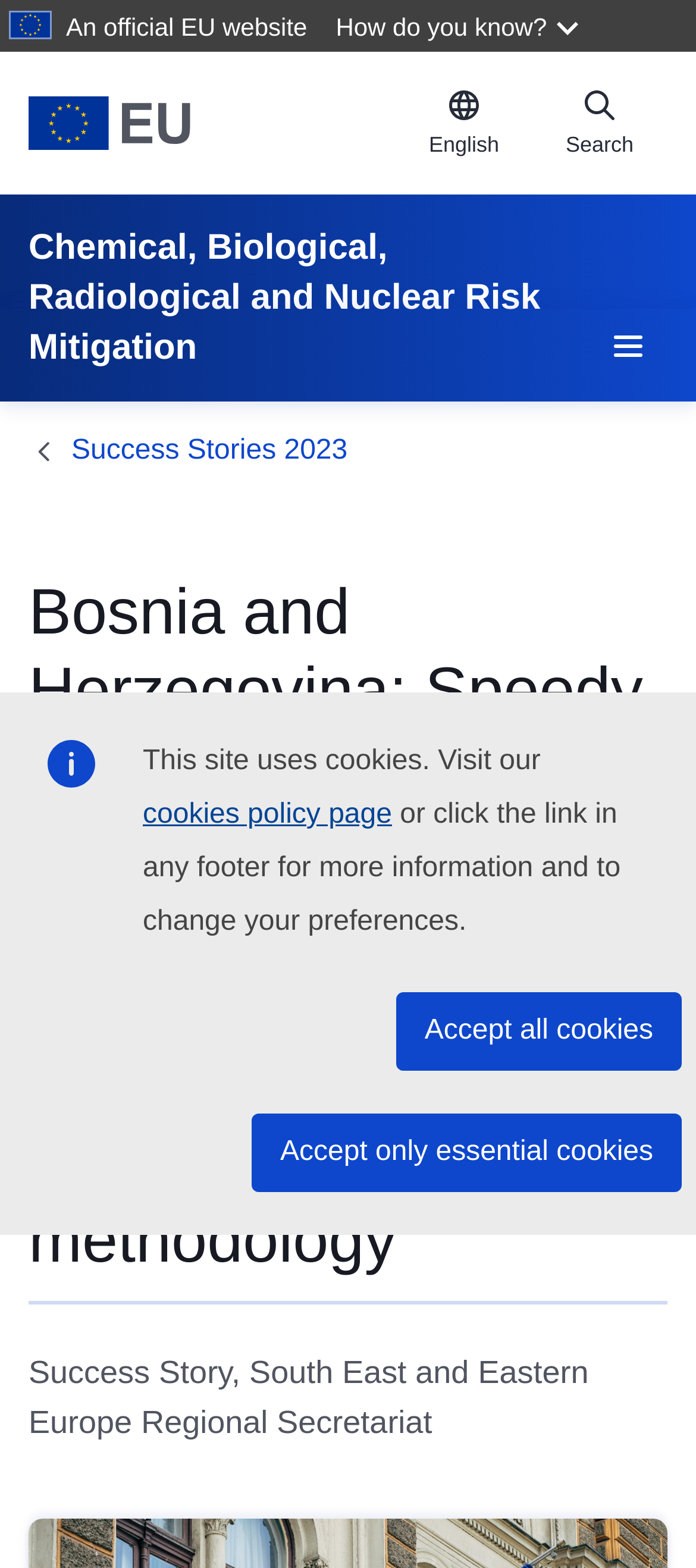Using the provided element description: "Home", identify the bounding box coordinates. The coordinates should be four floats between 0 and 1 in the order [left, top, right, bottom].

None